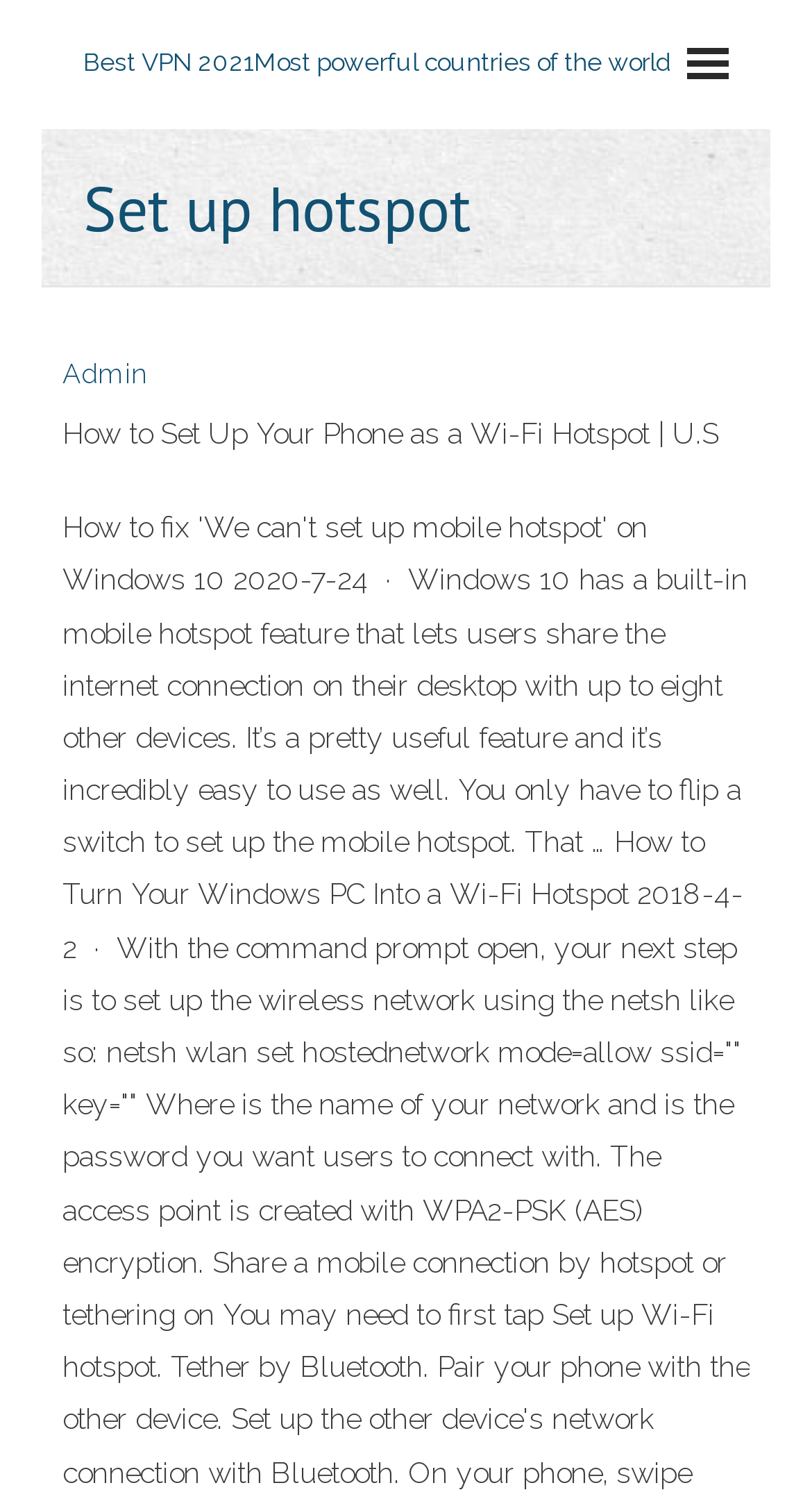How many devices can connect to the mobile hotspot?
Kindly offer a detailed explanation using the data available in the image.

According to the webpage, the mobile hotspot feature on Windows 10 allows users to share the internet connection with up to eight other devices, making it a convenient feature for users who need to connect multiple devices to the internet.